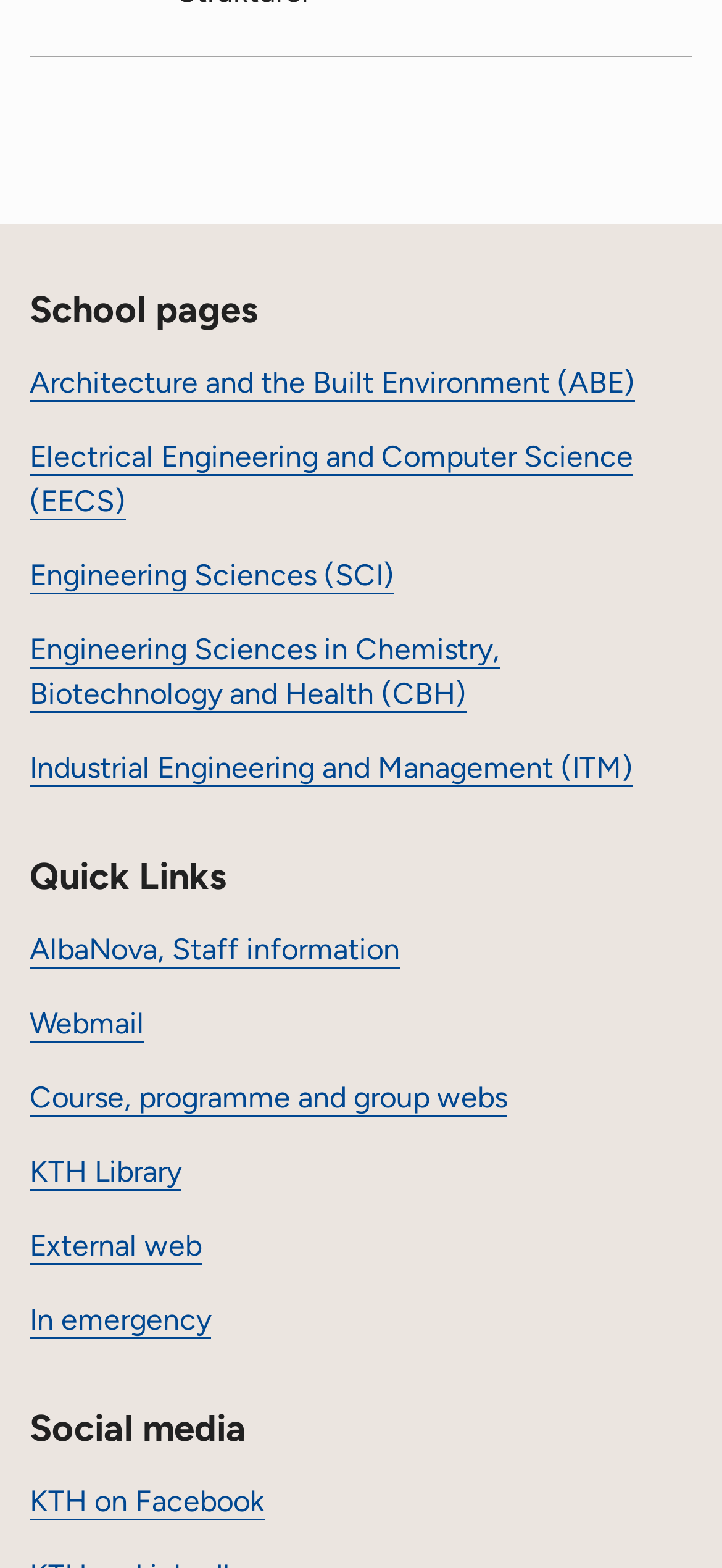How many links are there in total?
Provide a thorough and detailed answer to the question.

I counted the number of links on the webpage, including the school pages, quick links, and social media link. There are 5 school pages, 6 quick links, and 1 social media link, making a total of 11 links.